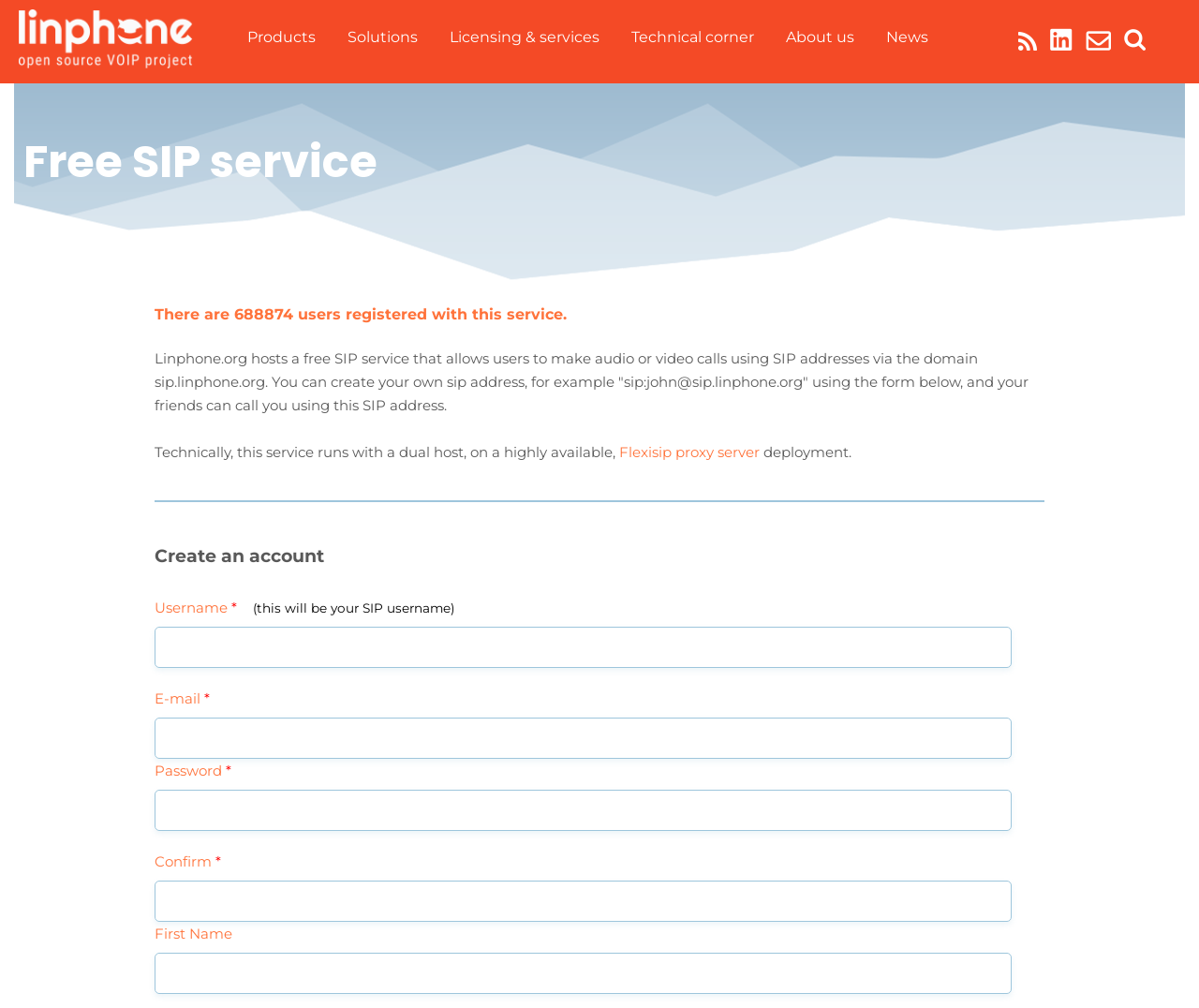Please identify the bounding box coordinates of the element's region that needs to be clicked to fulfill the following instruction: "Click on the 'Home' link". The bounding box coordinates should consist of four float numbers between 0 and 1, i.e., [left, top, right, bottom].

[0.016, 0.009, 0.161, 0.072]